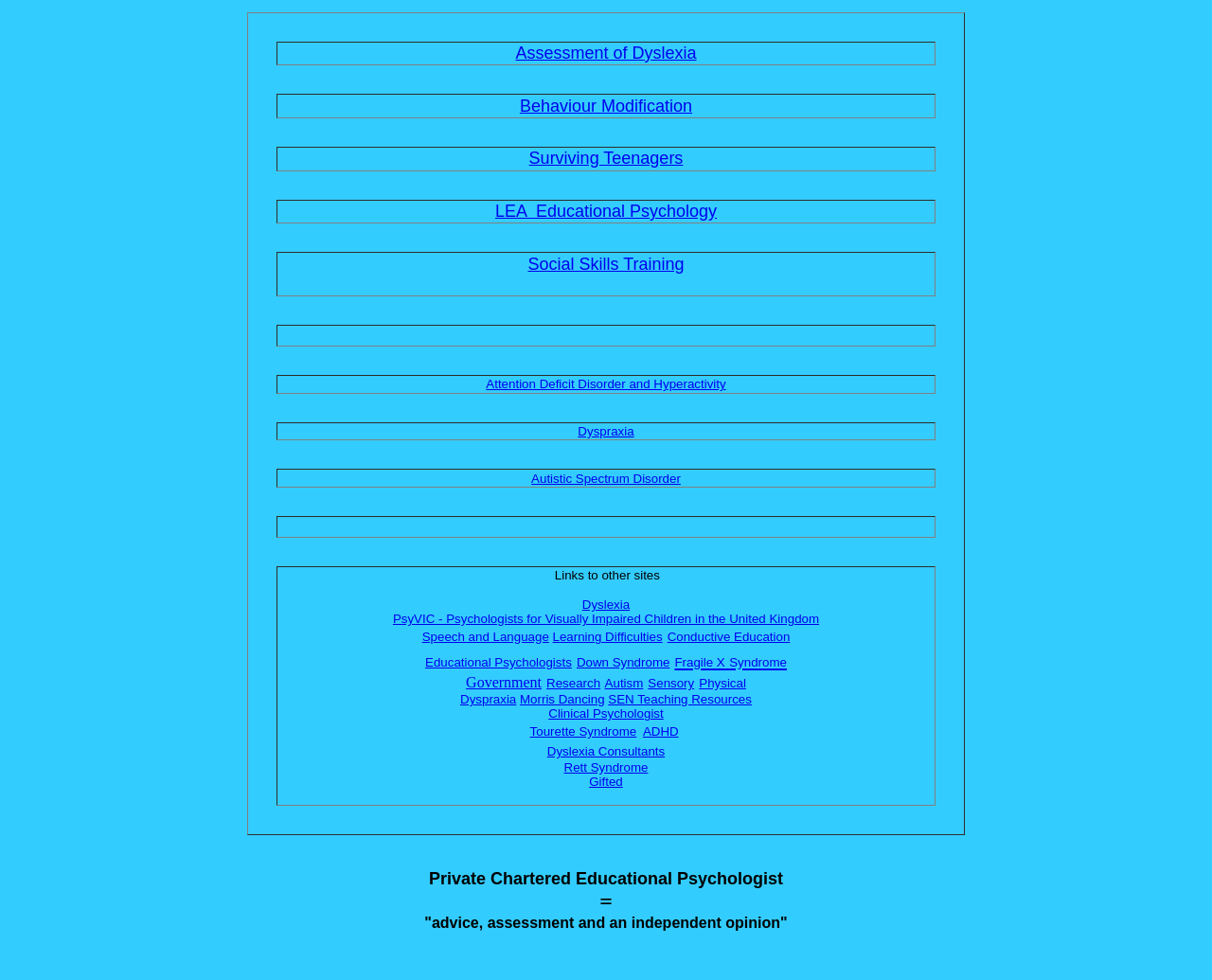Give a short answer to this question using one word or a phrase:
How many links are there in the last row of the table?

20